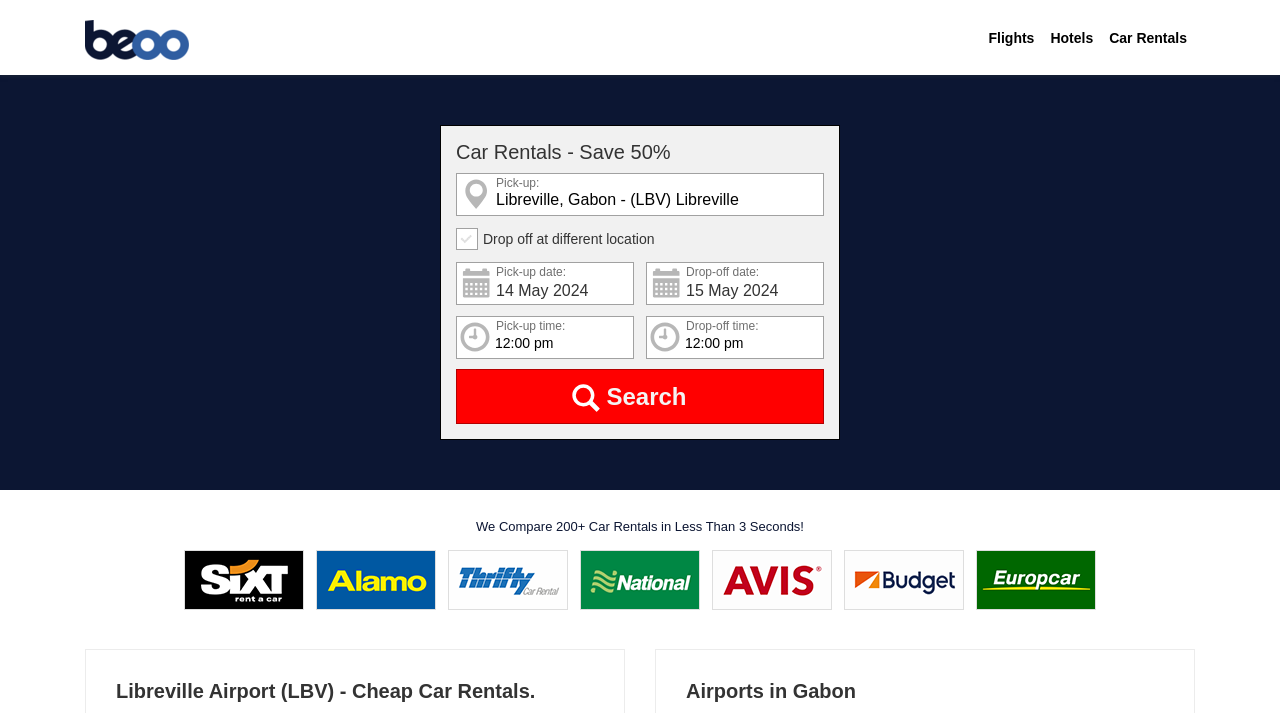Bounding box coordinates are to be given in the format (top-left x, top-left y, bottom-right x, bottom-right y). All values must be floating point numbers between 0 and 1. Provide the bounding box coordinate for the UI element described as: Hotels

[0.814, 0.021, 0.86, 0.086]